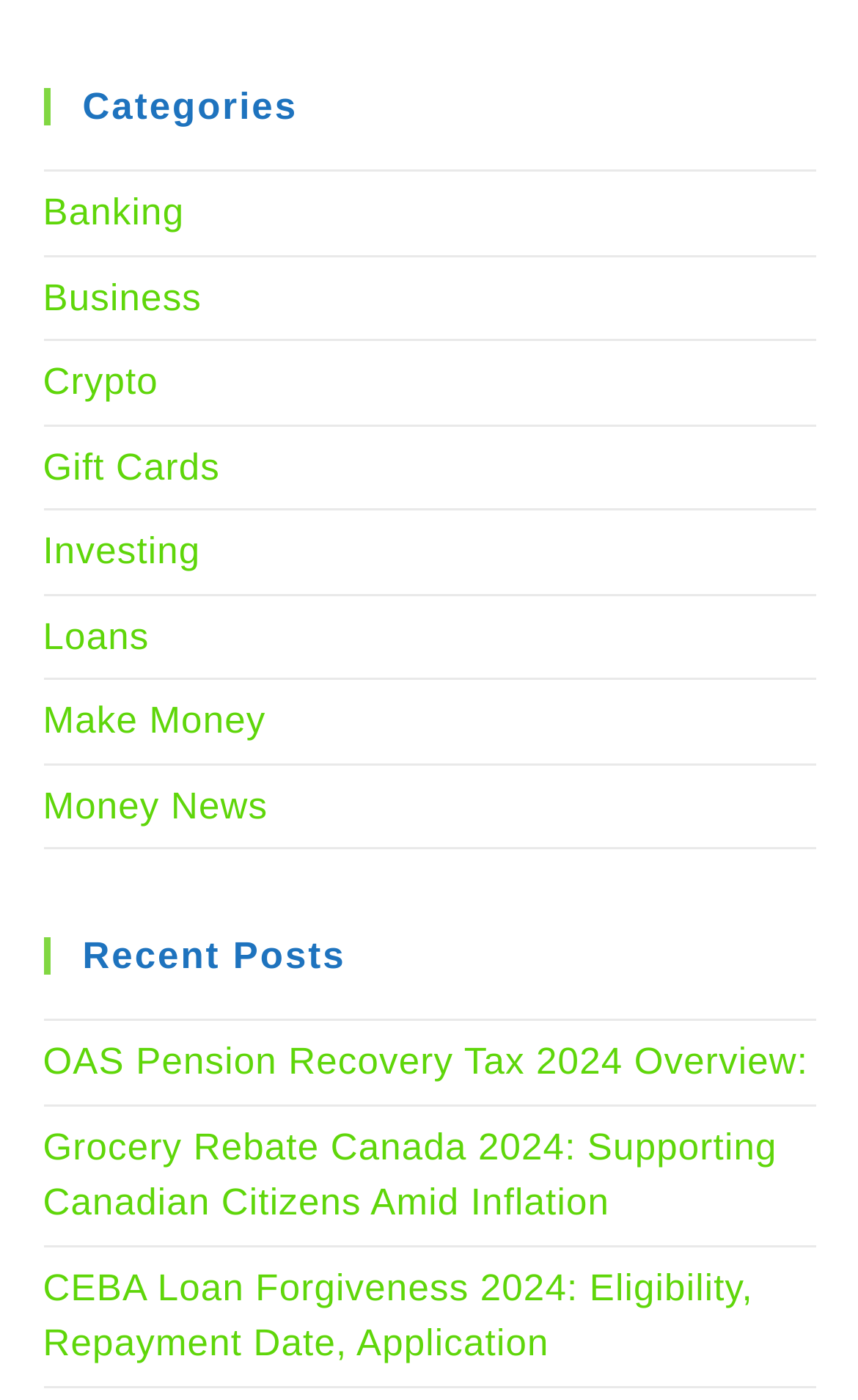Could you locate the bounding box coordinates for the section that should be clicked to accomplish this task: "Read Grocery Rebate Canada 2024".

[0.05, 0.804, 0.906, 0.874]